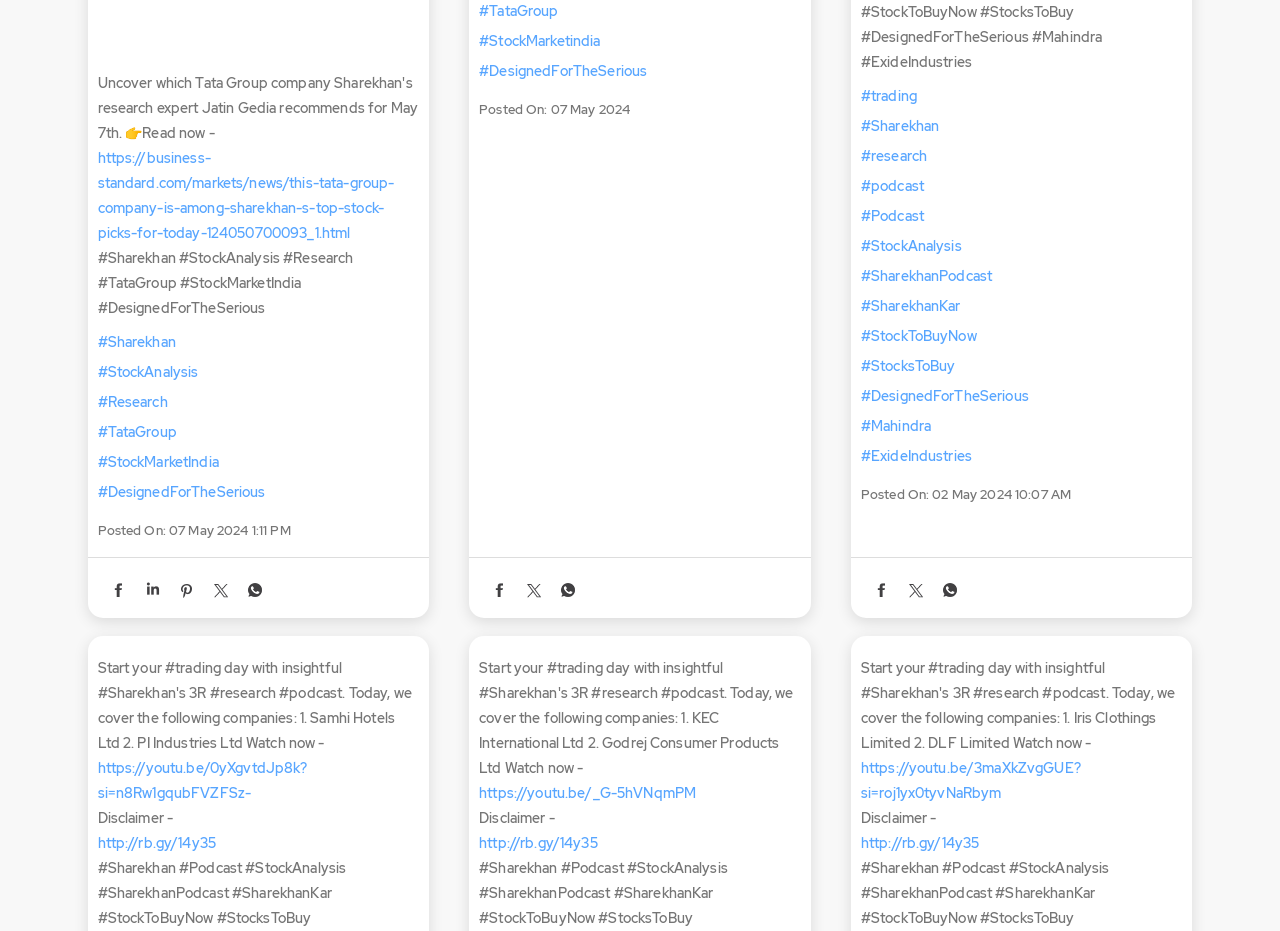What is the date of the post at the bottom?
Using the picture, provide a one-word or short phrase answer.

11 Mar 2024 10:09 AM